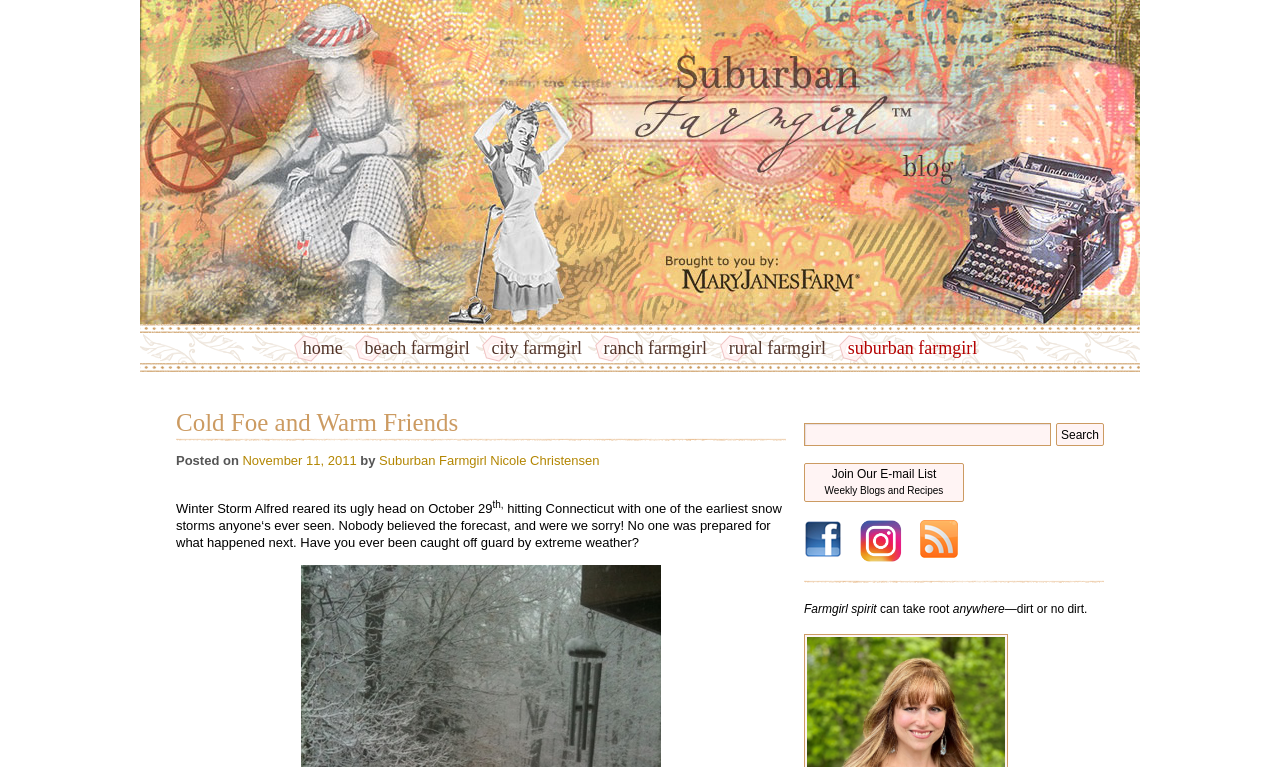Determine the bounding box of the UI component based on this description: "Home". The bounding box coordinates should be four float values between 0 and 1, i.e., [left, top, right, bottom].

[0.23, 0.422, 0.275, 0.485]